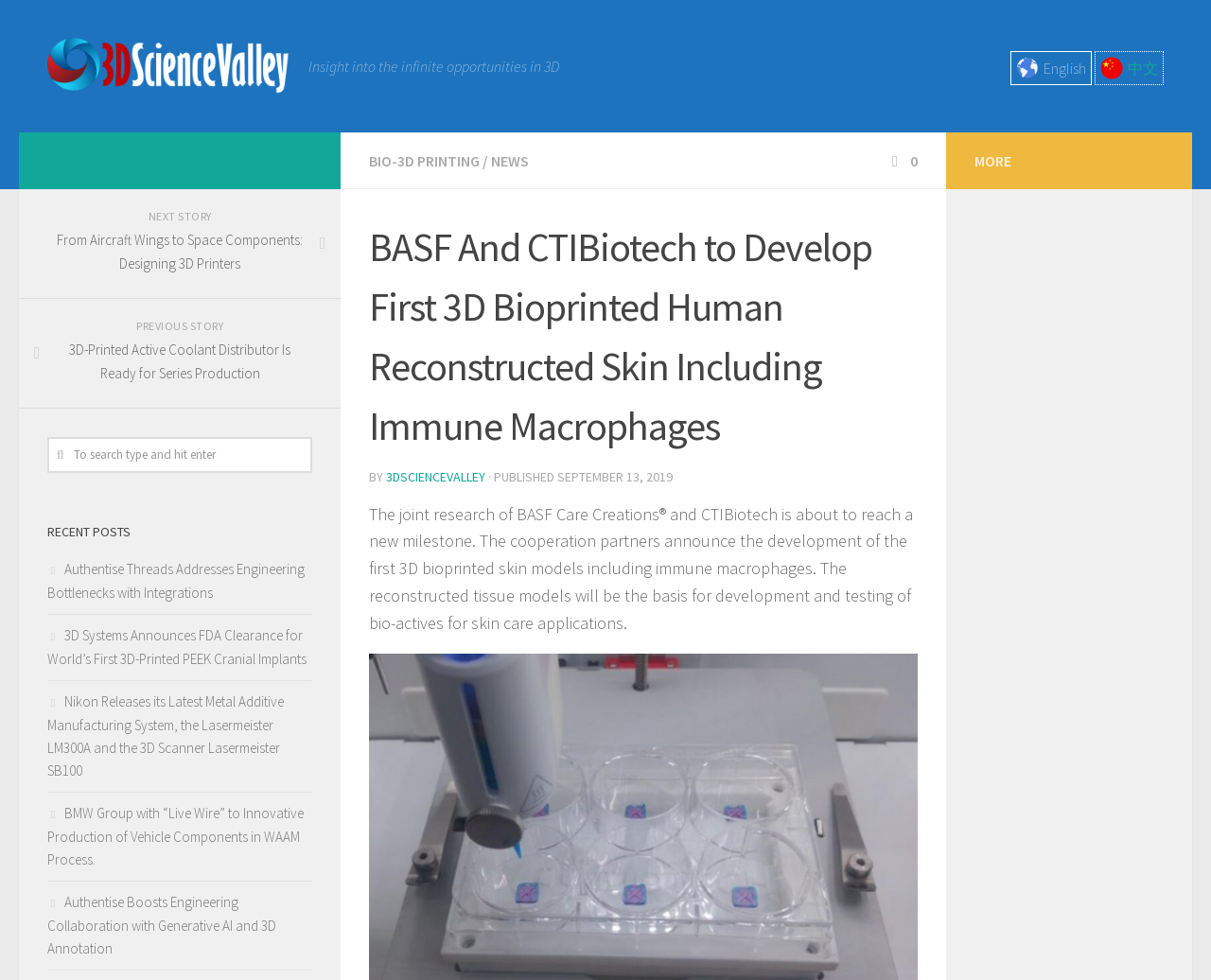What is the language of this webpage?
Please provide an in-depth and detailed response to the question.

I determined the language of this webpage by looking at the StaticText element with the content 'English' at coordinates [0.862, 0.06, 0.897, 0.079]. This suggests that the webpage is currently set to display content in English.